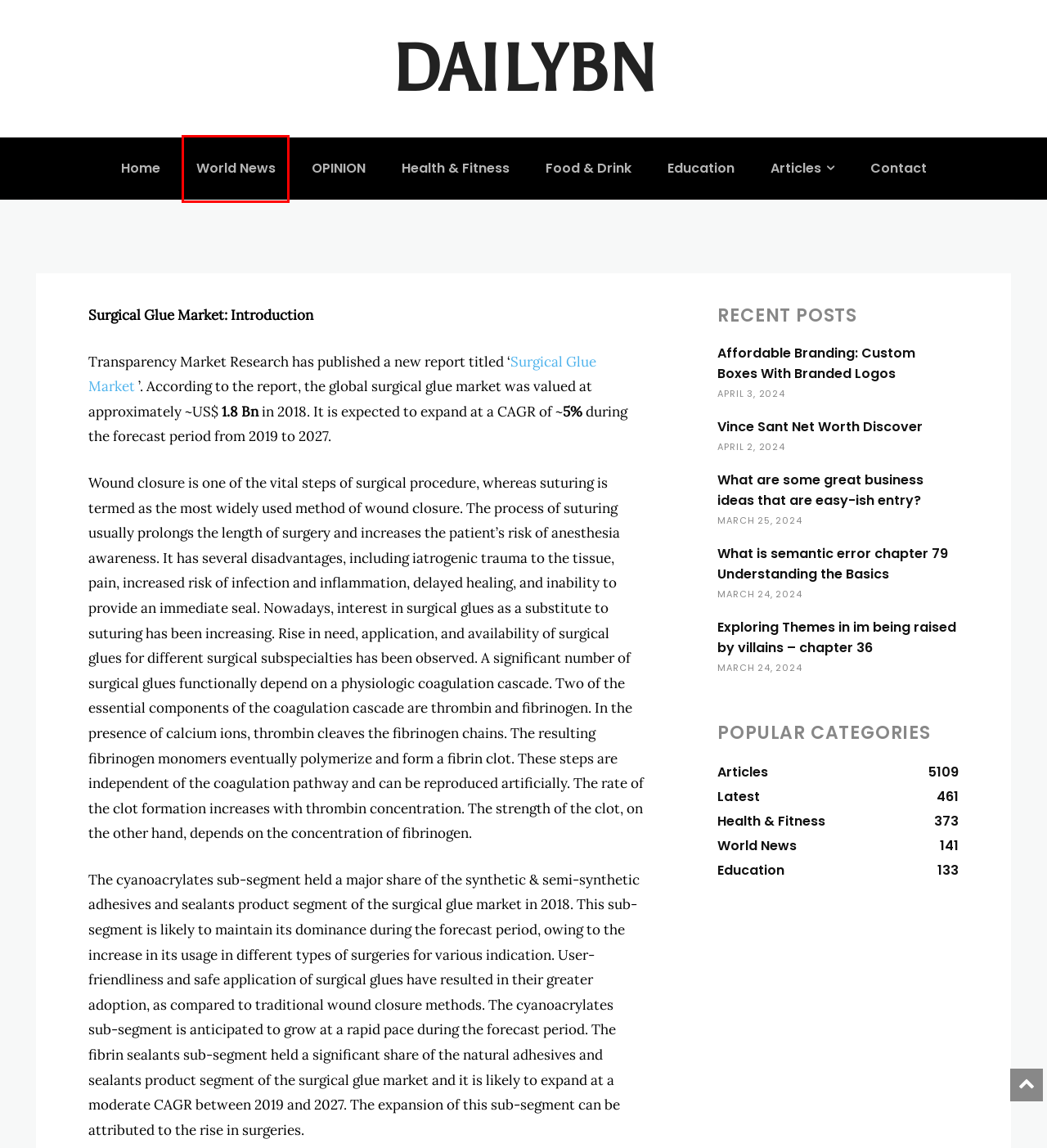Review the webpage screenshot provided, noting the red bounding box around a UI element. Choose the description that best matches the new webpage after clicking the element within the bounding box. The following are the options:
A. Latest Archives - Dailybn
B. World News Archives - Dailybn
C. Affordable Branding: Custom Boxes With Branded Logos - Dailybn
D. Food & Drink Archives - Dailybn
E. OPINION Archives - Dailybn
F. Vince Sant Net Worth Discover - Dailybn
G. Contact - Dailybn
H. Health & Fitness

B